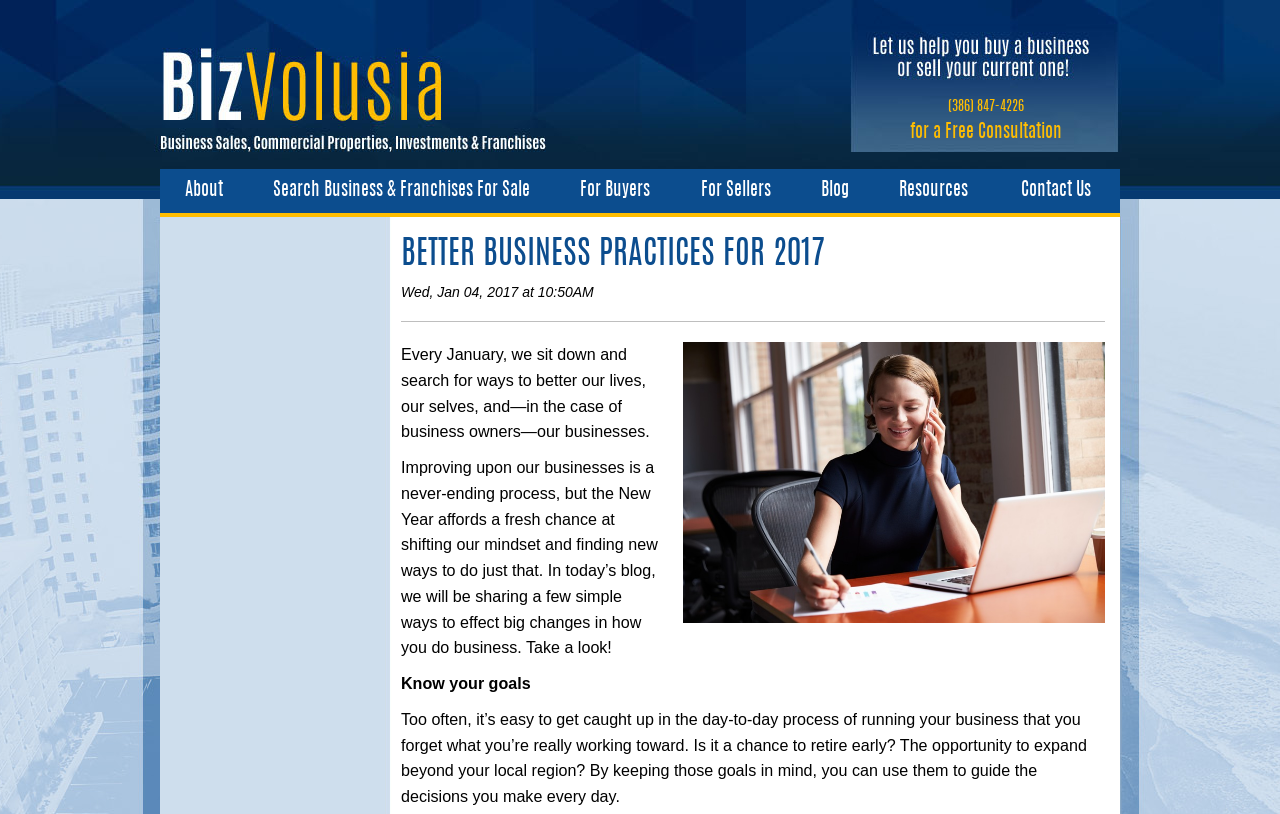What is the image about?
Please provide a comprehensive answer based on the visual information in the image.

I determined the topic of the image by looking at the image element with the description 'Better Business Practices for 2017', which suggests that the image is related to the topic of improving business practices in the new year.